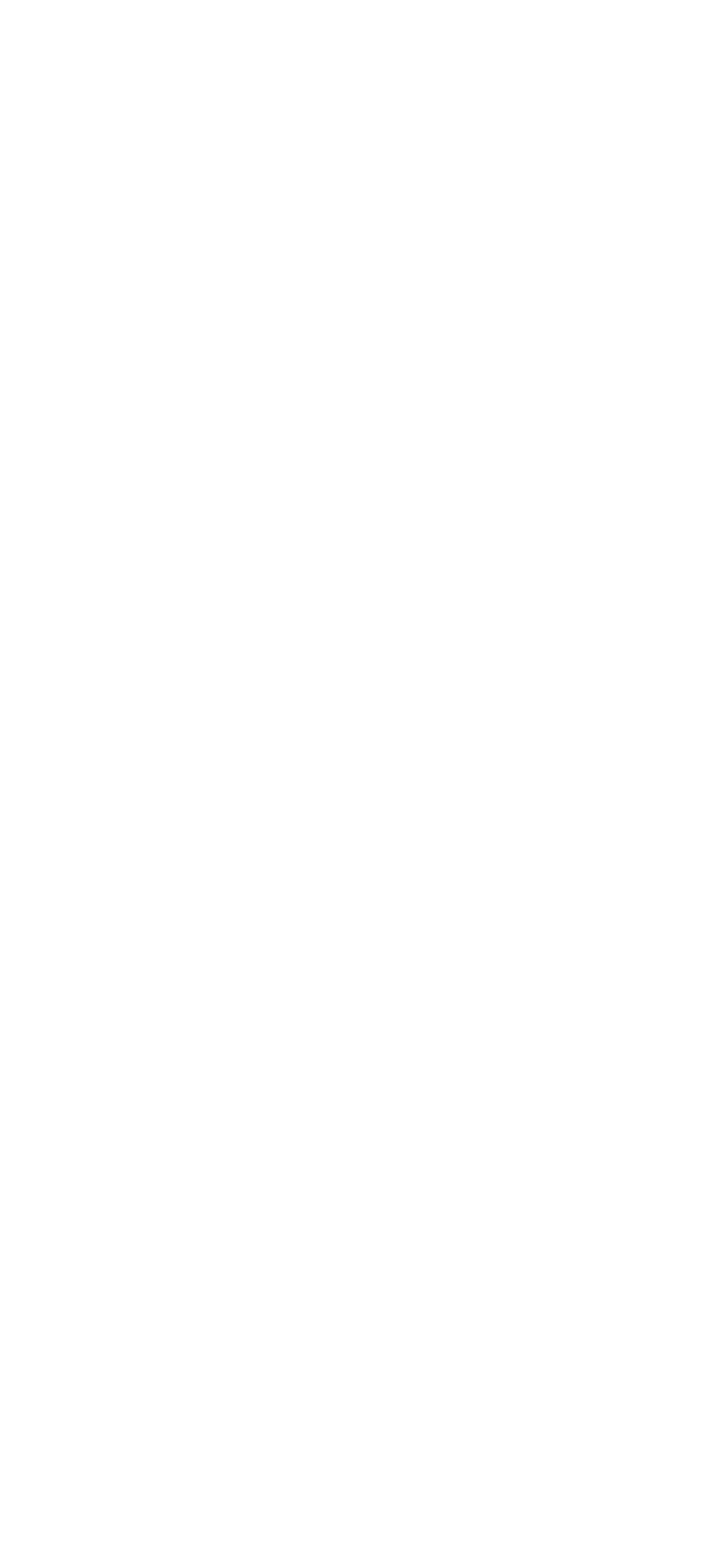Identify the bounding box coordinates of the area you need to click to perform the following instruction: "Get updates by clicking the Keep me updated button".

[0.038, 0.671, 0.962, 0.714]